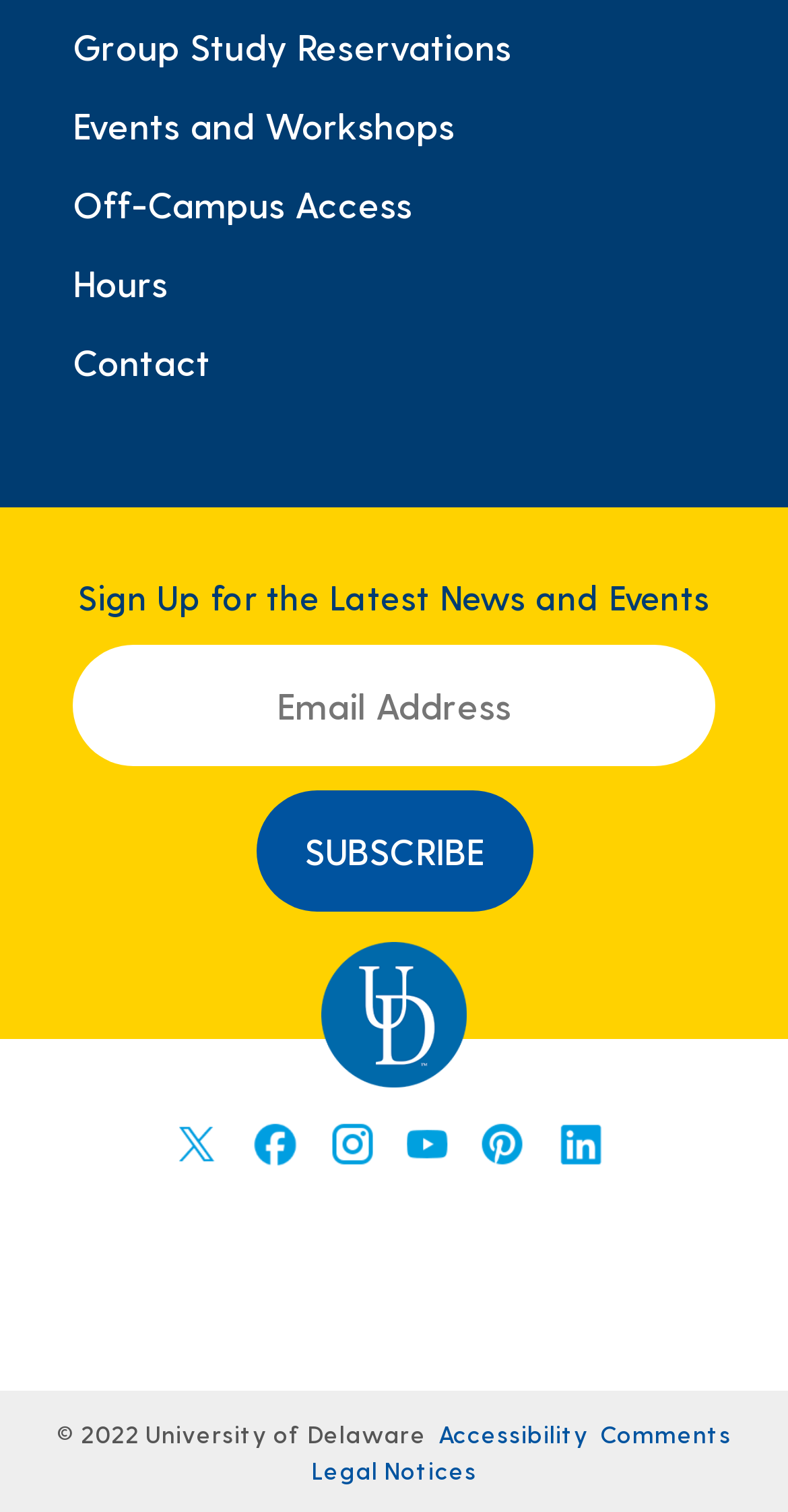Answer the question in one word or a short phrase:
How many links are present in the top navigation?

5